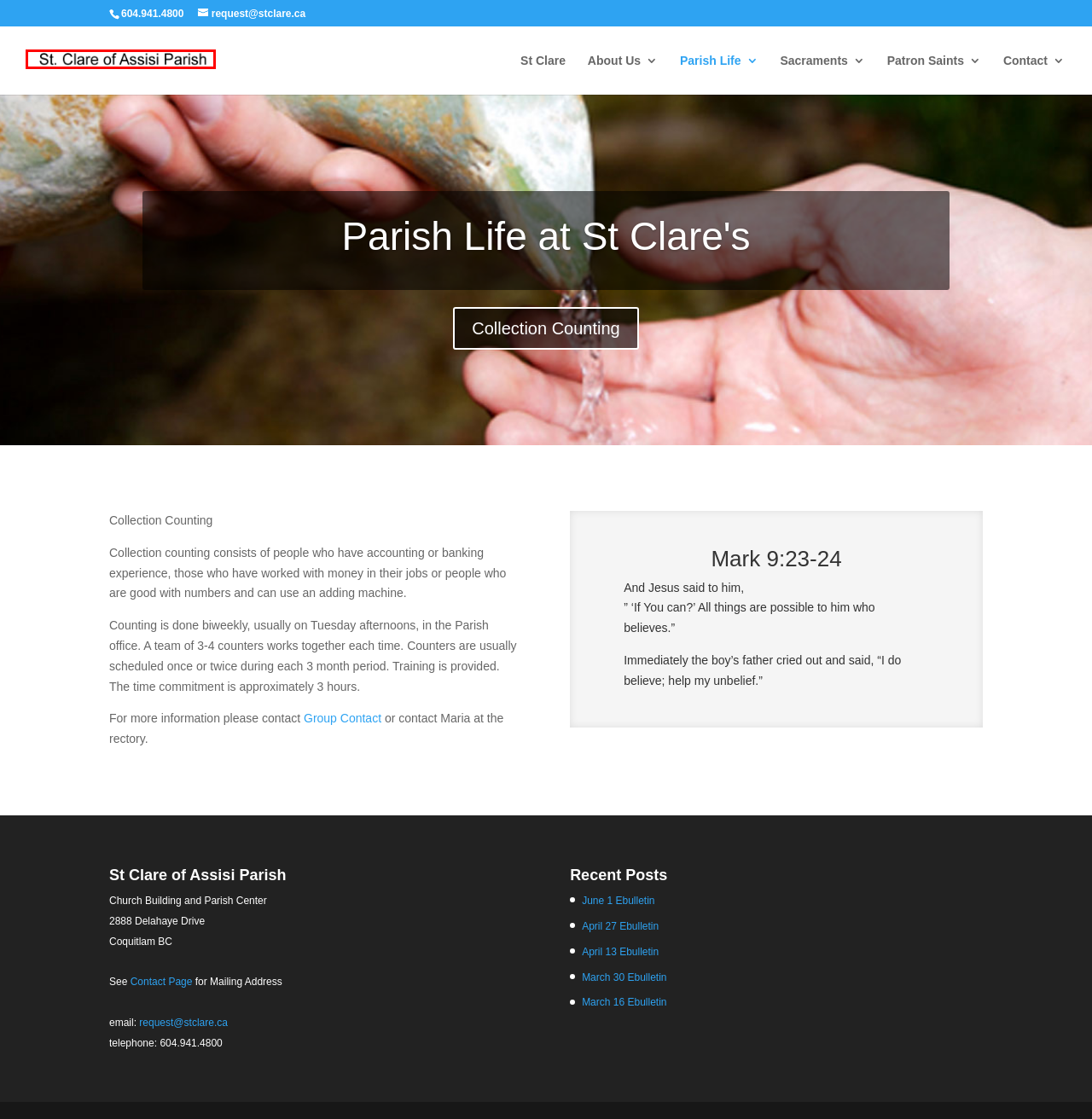You have a screenshot of a webpage with a red bounding box around an element. Choose the best matching webpage description that would appear after clicking the highlighted element. Here are the candidates:
A. Contact | St Clare
B. Sacraments | St Clare
C. March 30 Ebulletin | St Clare
D. Mark 9:23-24 | St Clare
E. June 1 Ebulletin | St Clare
F. Parish Life | St Clare
G. St Clare | Welcome to St Clare of Assisi Parish Coquitlam
H. April 27 Ebulletin | St Clare

G